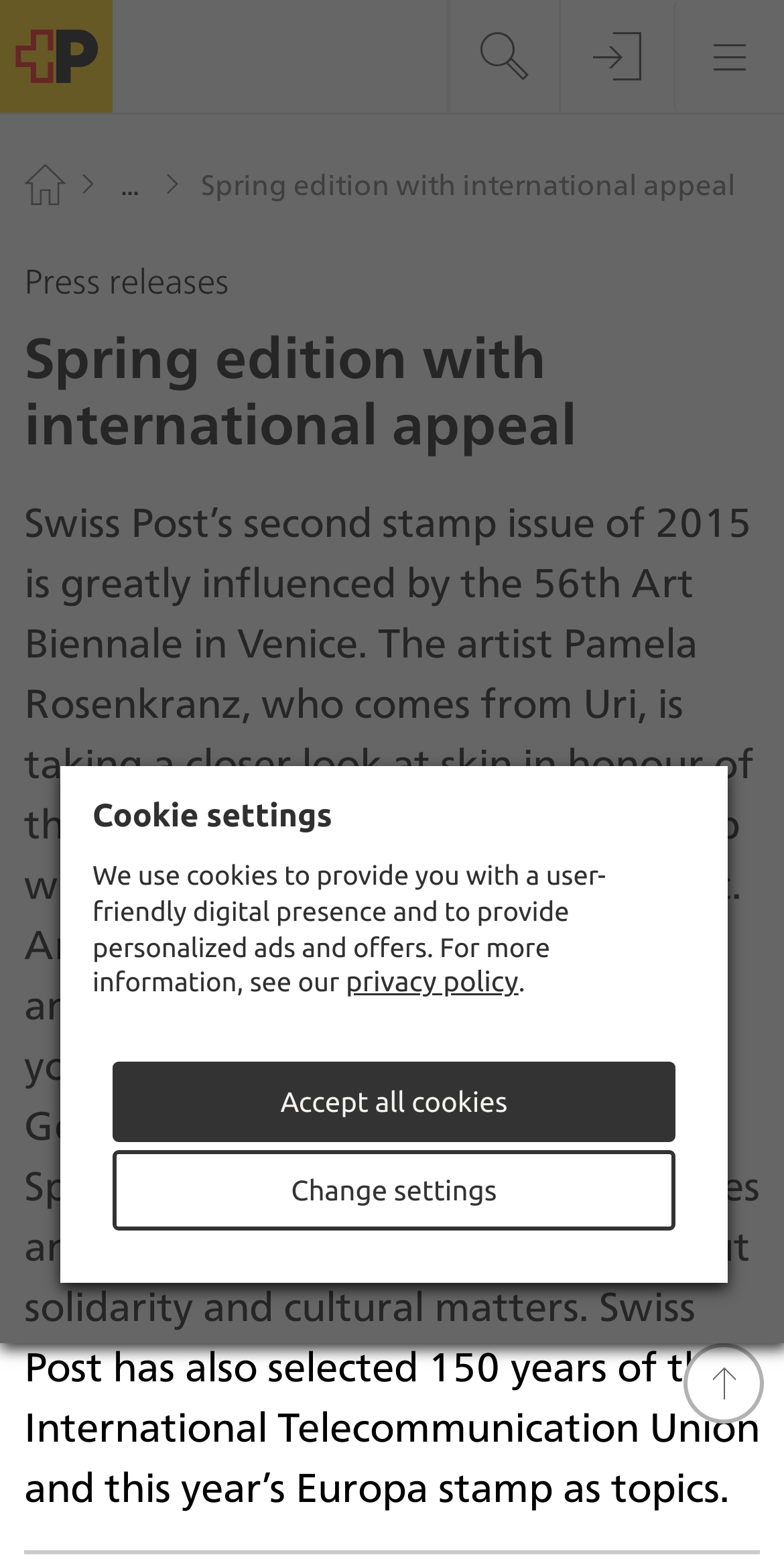Please identify the bounding box coordinates of the element on the webpage that should be clicked to follow this instruction: "Open the main navigation". The bounding box coordinates should be given as four float numbers between 0 and 1, formatted as [left, top, right, bottom].

[0.021, 0.01, 0.041, 0.07]